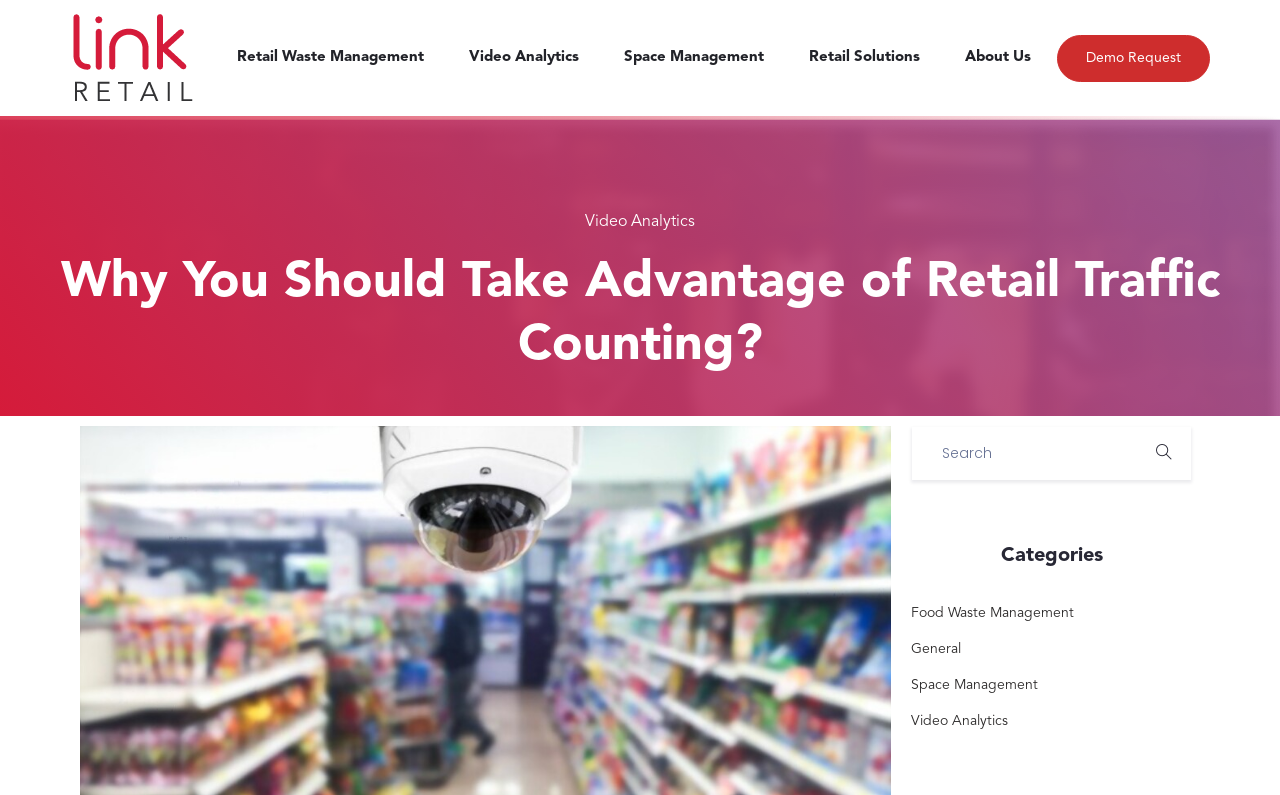What is the category of 'Food Waste Management'?
Using the image, respond with a single word or phrase.

General